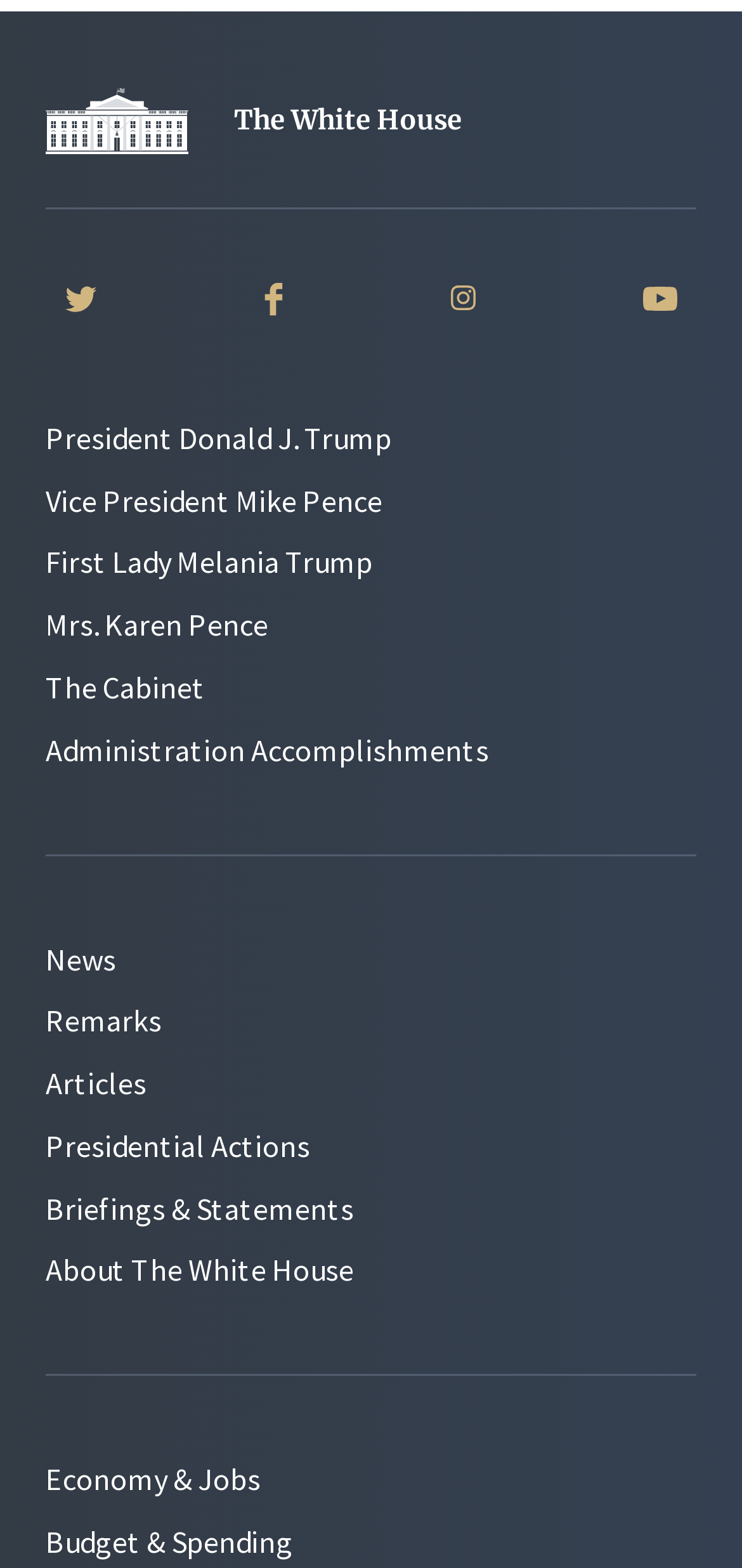How many links are available under the 'About' section?
Look at the webpage screenshot and answer the question with a detailed explanation.

I examined the links on the webpage and found that there is only one link under the 'About' section, which is 'About The White House'.